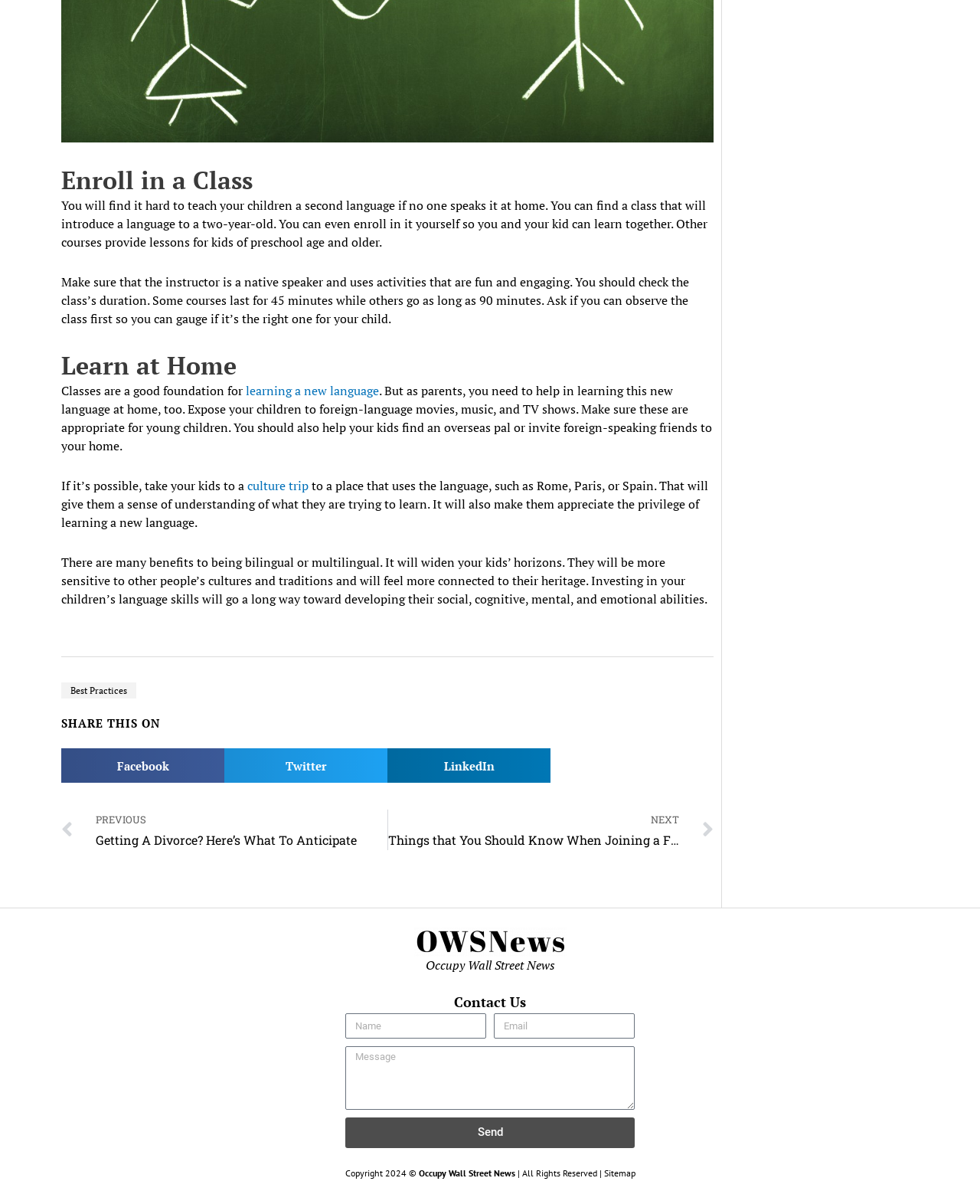Please identify the bounding box coordinates of the element I need to click to follow this instruction: "Click on 'Best Practices'".

[0.062, 0.567, 0.139, 0.58]